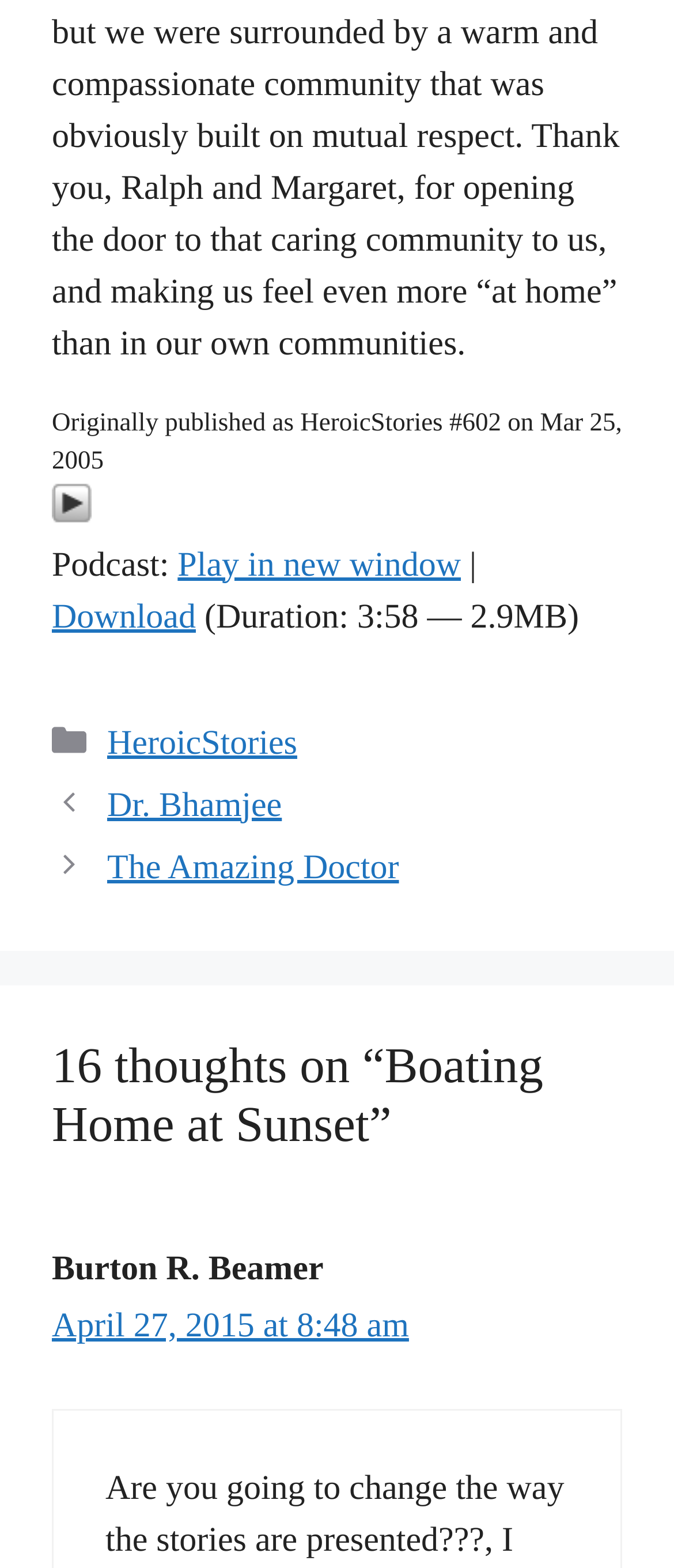What is the duration of the podcast?
Based on the image, give a concise answer in the form of a single word or short phrase.

3:58